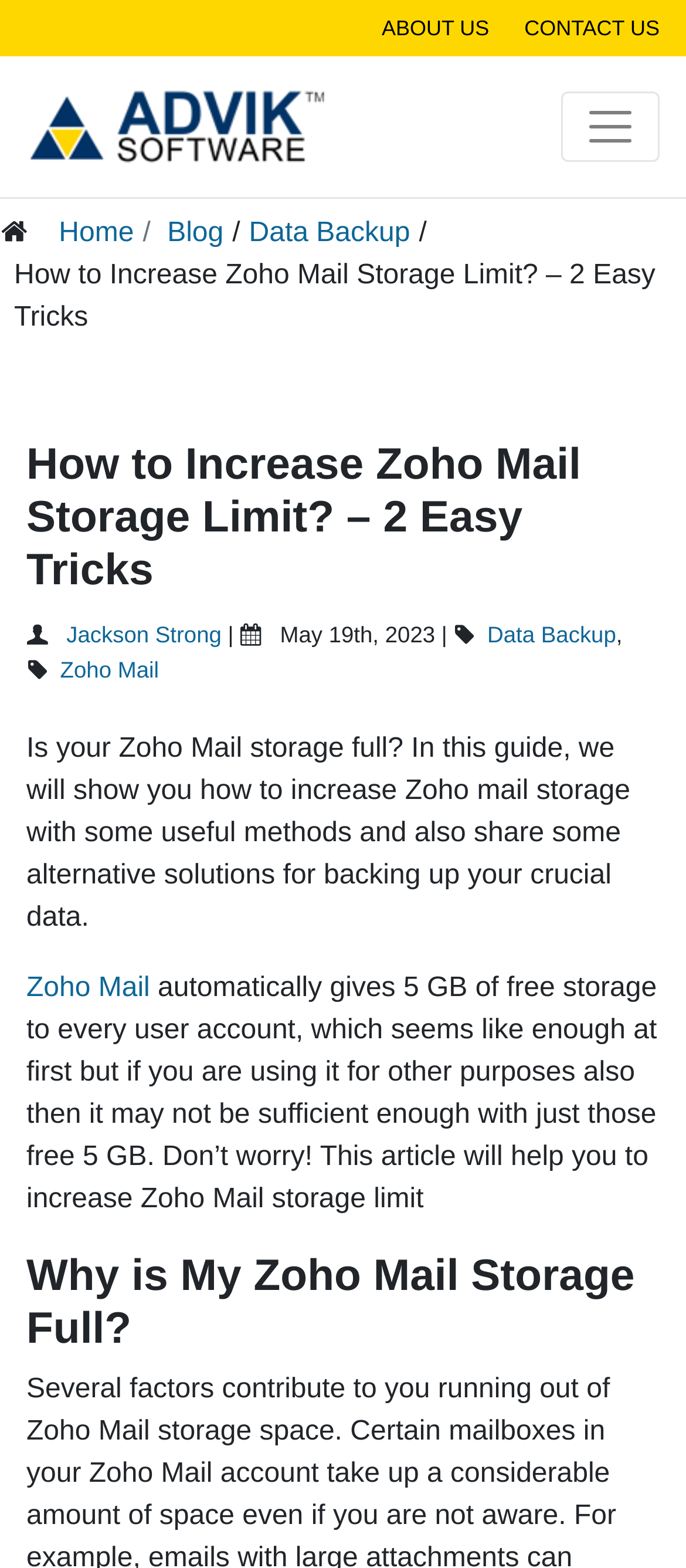Given the element description "alt="advik software logo"", identify the bounding box of the corresponding UI element.

[0.038, 0.045, 0.474, 0.117]